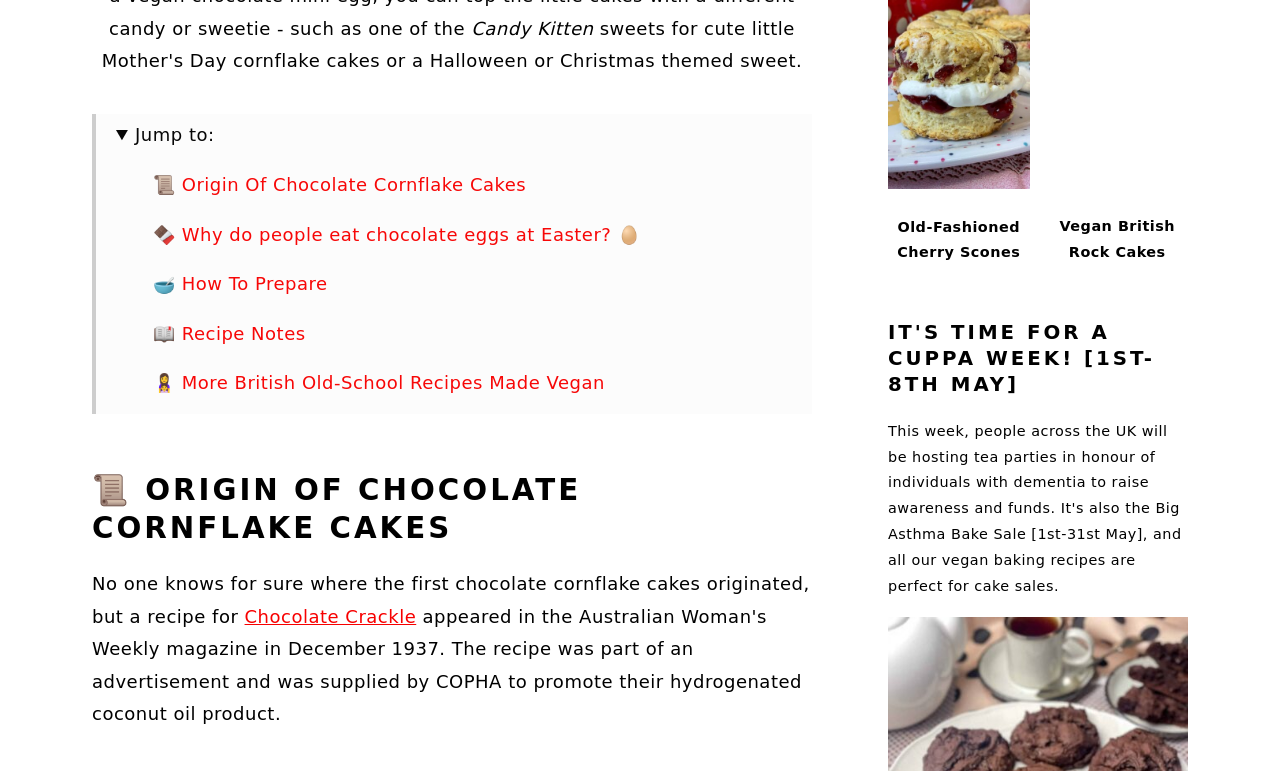What is the event mentioned in the heading?
Please analyze the image and answer the question with as much detail as possible.

The heading mentions an event called 'IT'S TIME FOR A CUPPA WEEK!' which is scheduled to take place from 1st to 8th May.